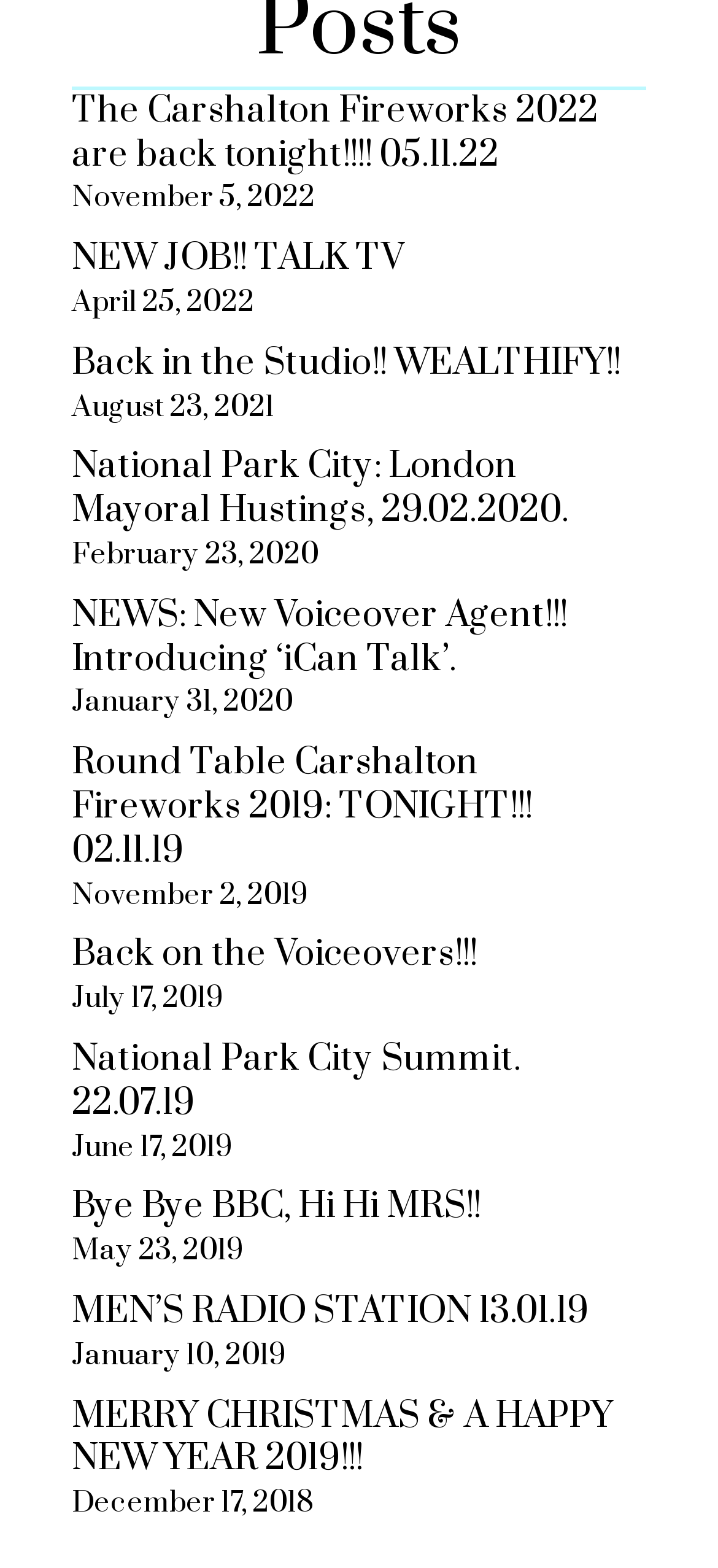Identify the bounding box for the UI element that is described as follows: "Back on the Voiceovers!!!".

[0.1, 0.577, 0.664, 0.636]